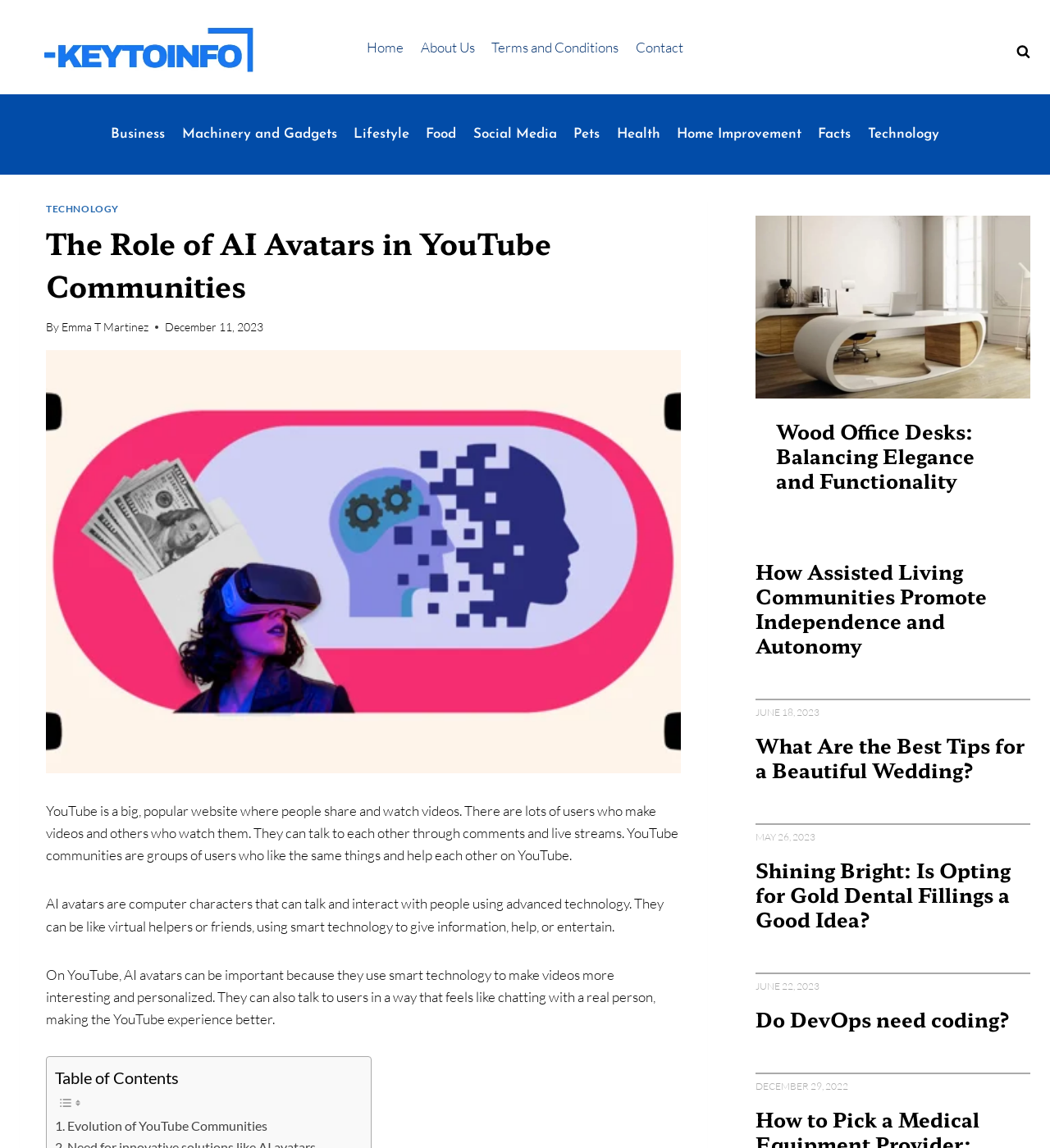Please identify the bounding box coordinates of the element's region that I should click in order to complete the following instruction: "go to Home page". The bounding box coordinates consist of four float numbers between 0 and 1, i.e., [left, top, right, bottom].

[0.342, 0.024, 0.393, 0.058]